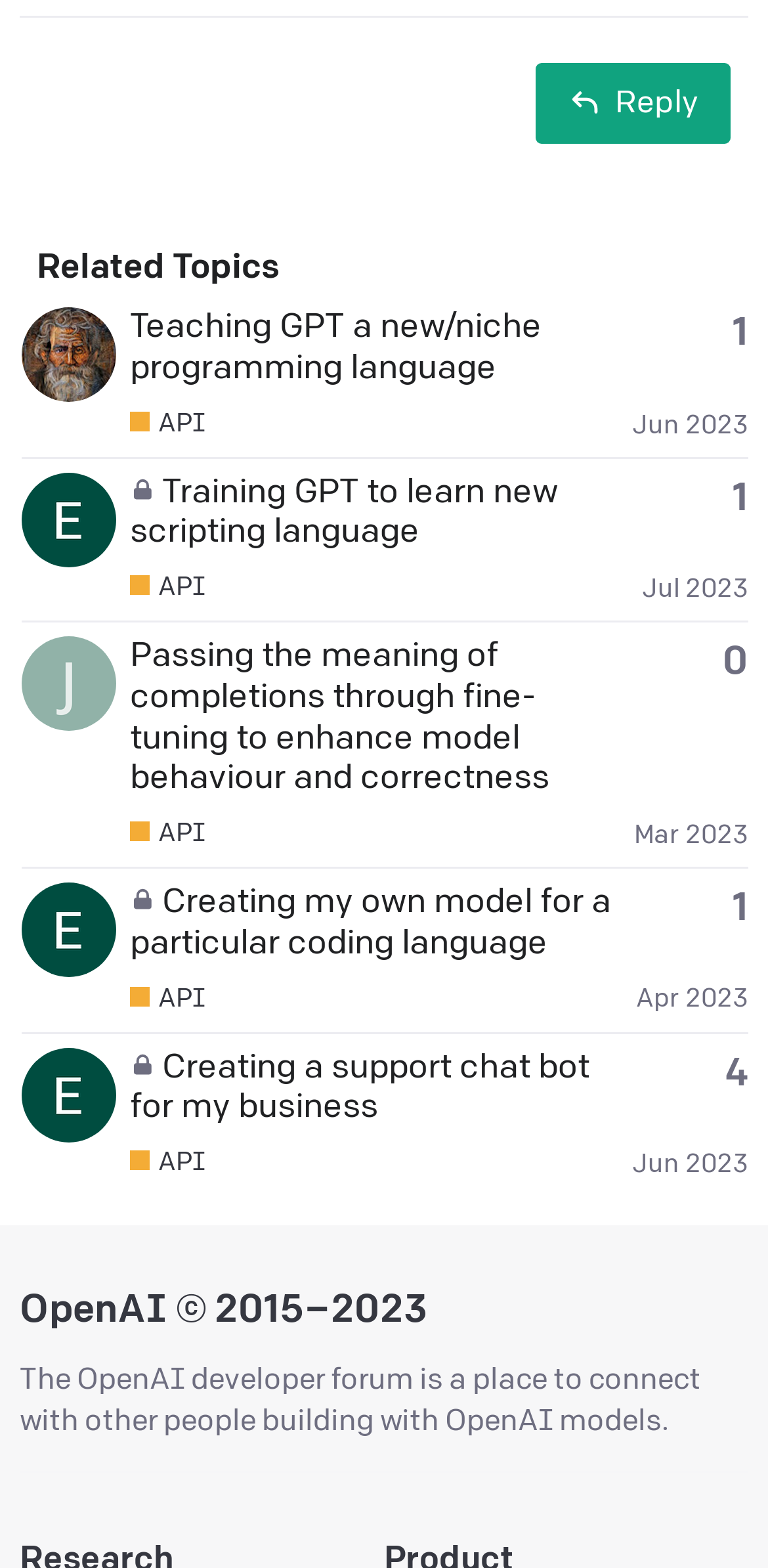Given the element description, predict the bounding box coordinates in the format (top-left x, top-left y, bottom-right x, bottom-right y). Make sure all values are between 0 and 1. Here is the element description: API

[0.169, 0.523, 0.268, 0.542]